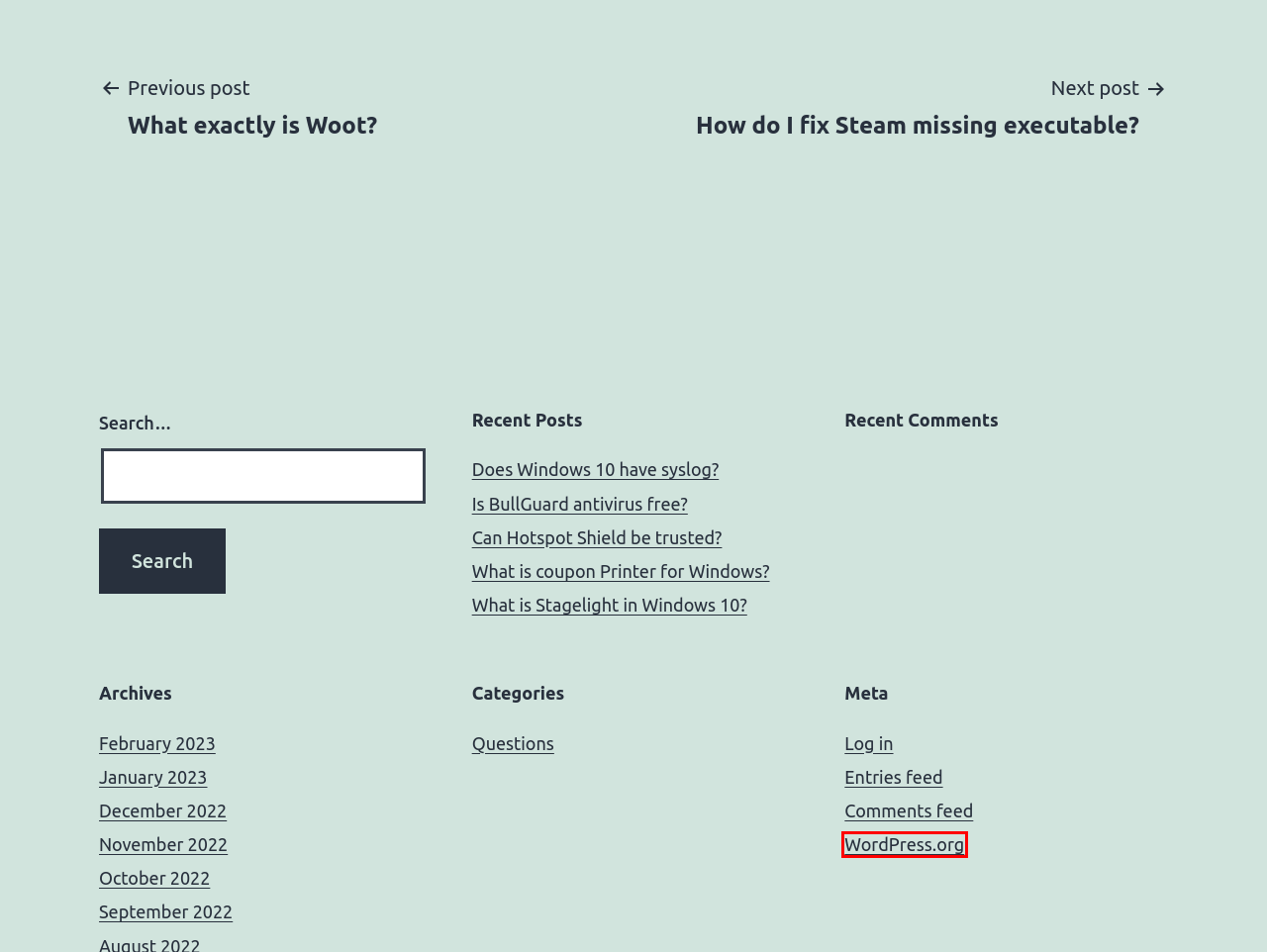Analyze the screenshot of a webpage with a red bounding box and select the webpage description that most accurately describes the new page resulting from clicking the element inside the red box. Here are the candidates:
A. February 2023 – My CMS
B. What is coupon Printer for Windows? – My CMS
C. January 2023 – My CMS
D. Can Hotspot Shield be trusted? – My CMS
E. October 2022 – My CMS
F. December 2022 – My CMS
G. Blog Tool, Publishing Platform, and CMS – WordPress.org
H. Log In ‹ My CMS — WordPress

G